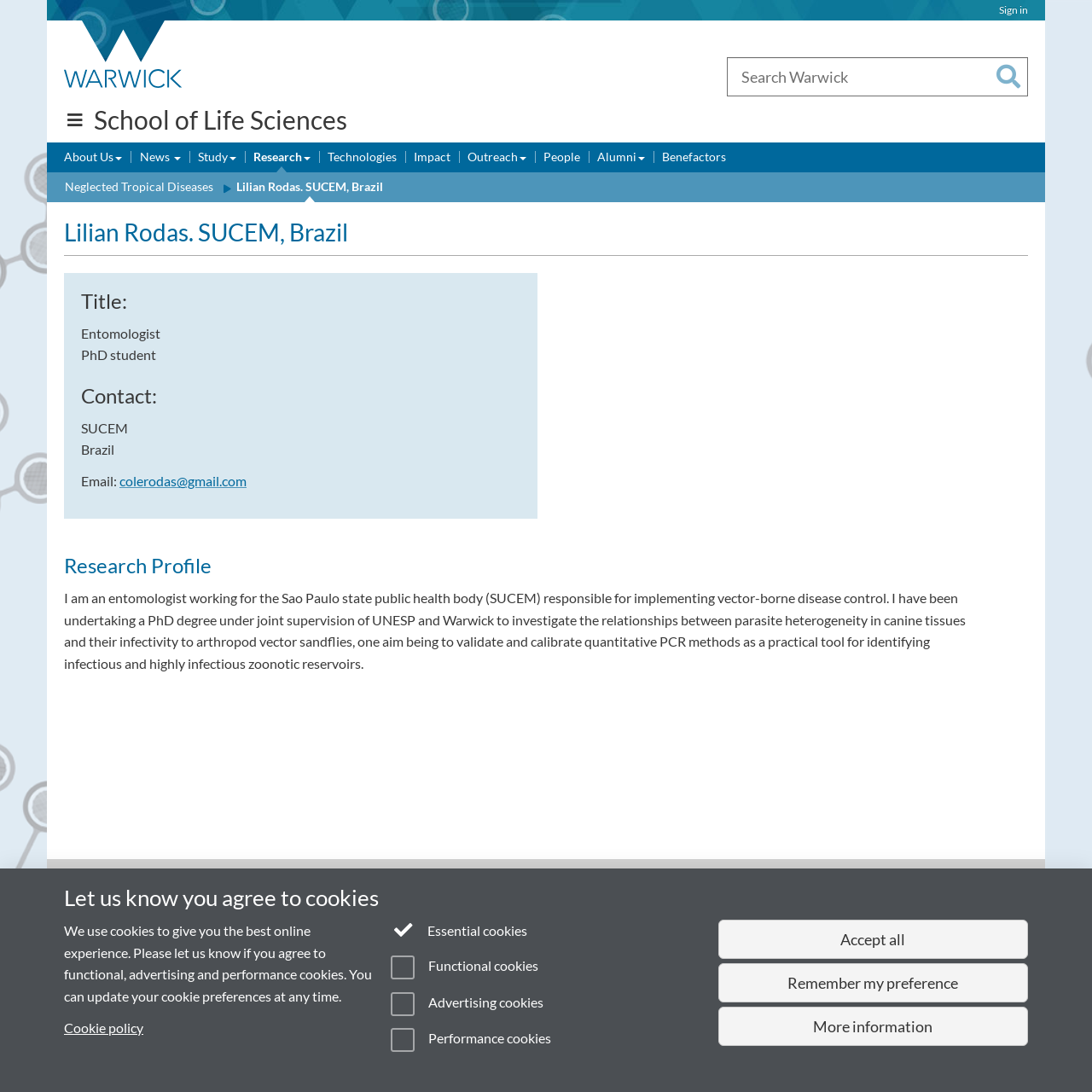What is the contact email address of Lilian Rodas?
Could you please answer the question thoroughly and with as much detail as possible?

The webpage has a link 'colerodas@gmail.com' which is labeled as 'Email:' and is likely to be the contact email address of Lilian Rodas.